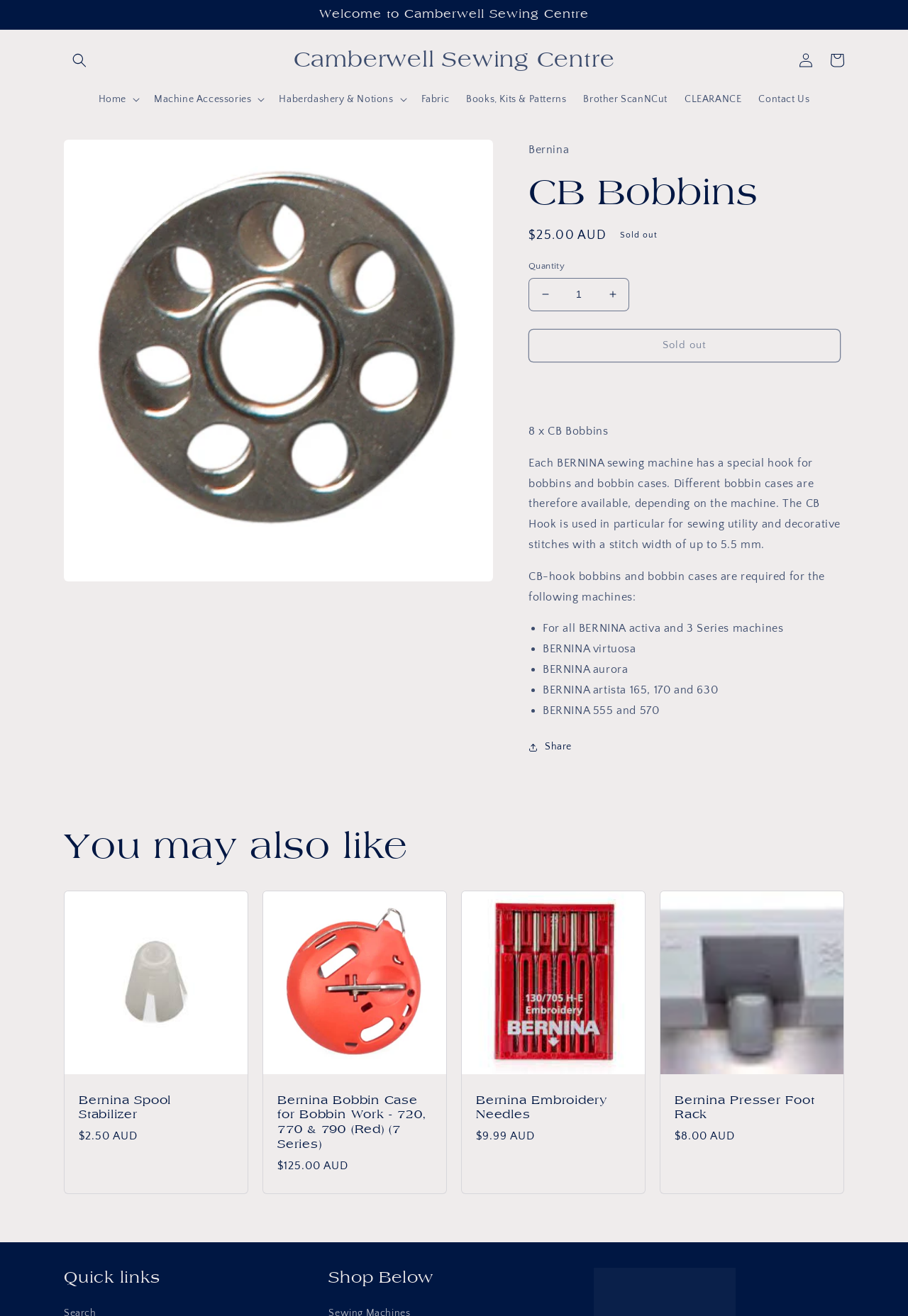How many products are shown in the 'You may also like' section?
Please use the visual content to give a single word or phrase answer.

4